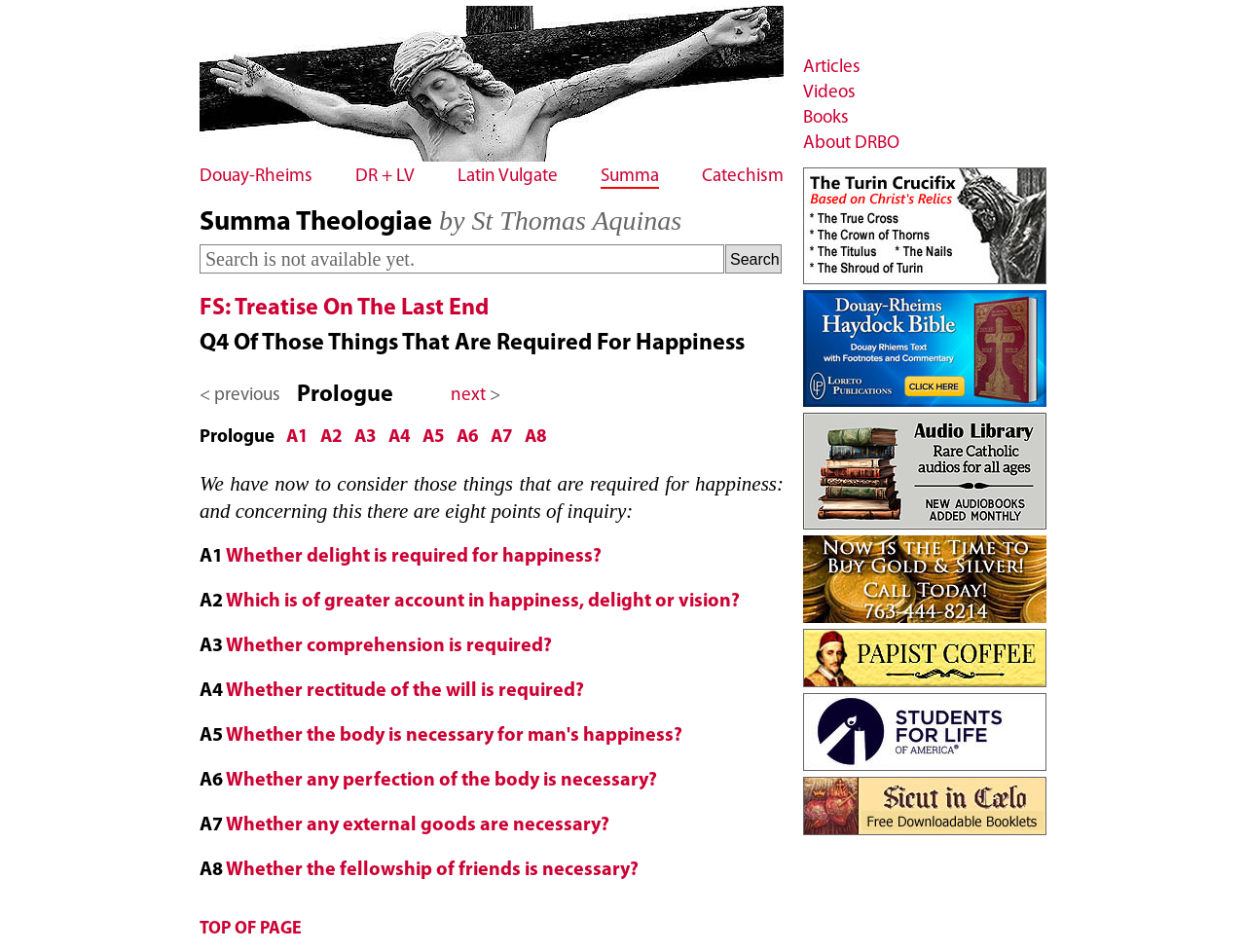Provide a short, one-word or phrase answer to the question below:
What is the title of the current section?

FS Q4 Of Those Things That Are Required For Happiness